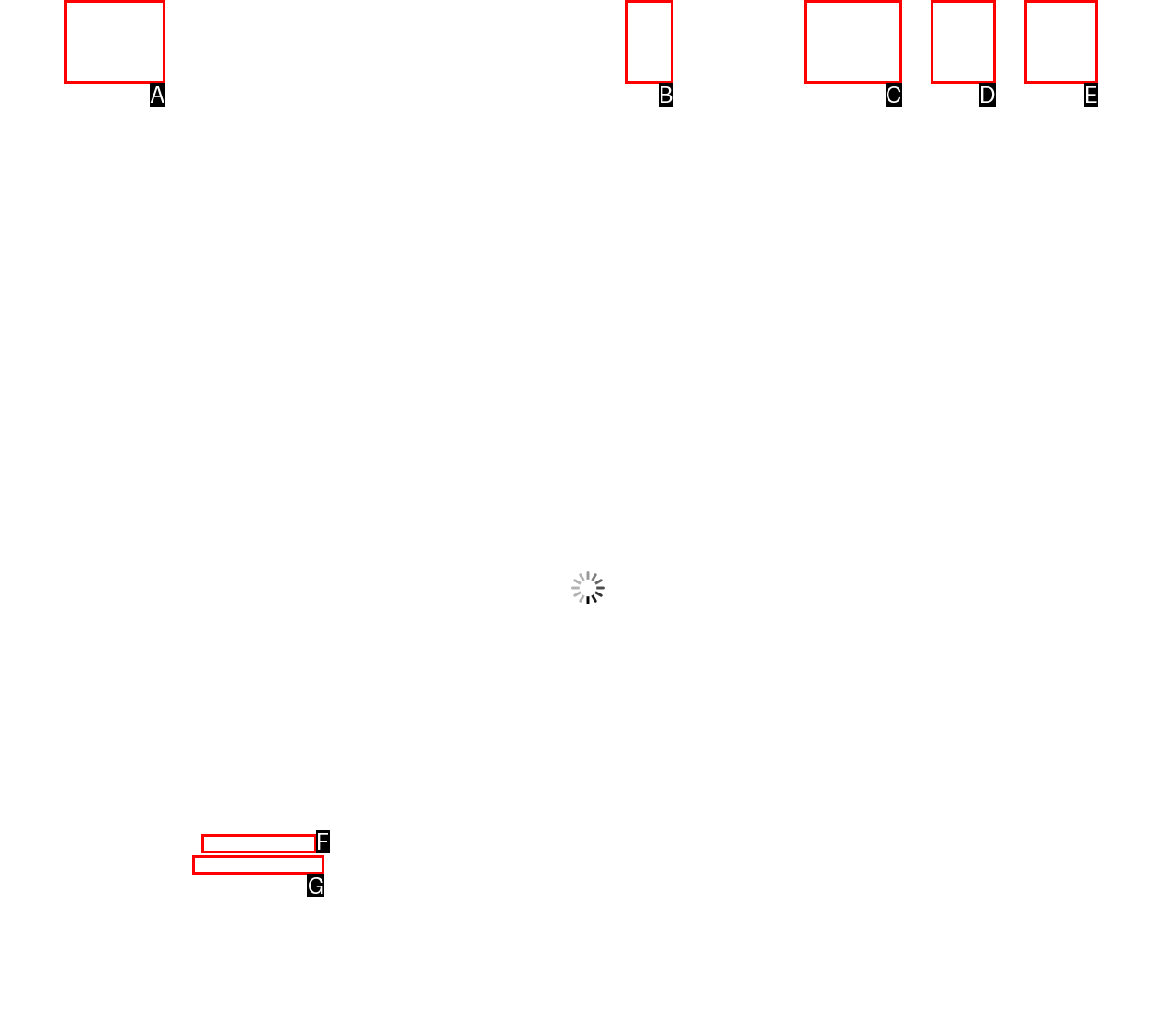Tell me the letter of the HTML element that best matches the description: OUR LAWYERS from the provided options.

C